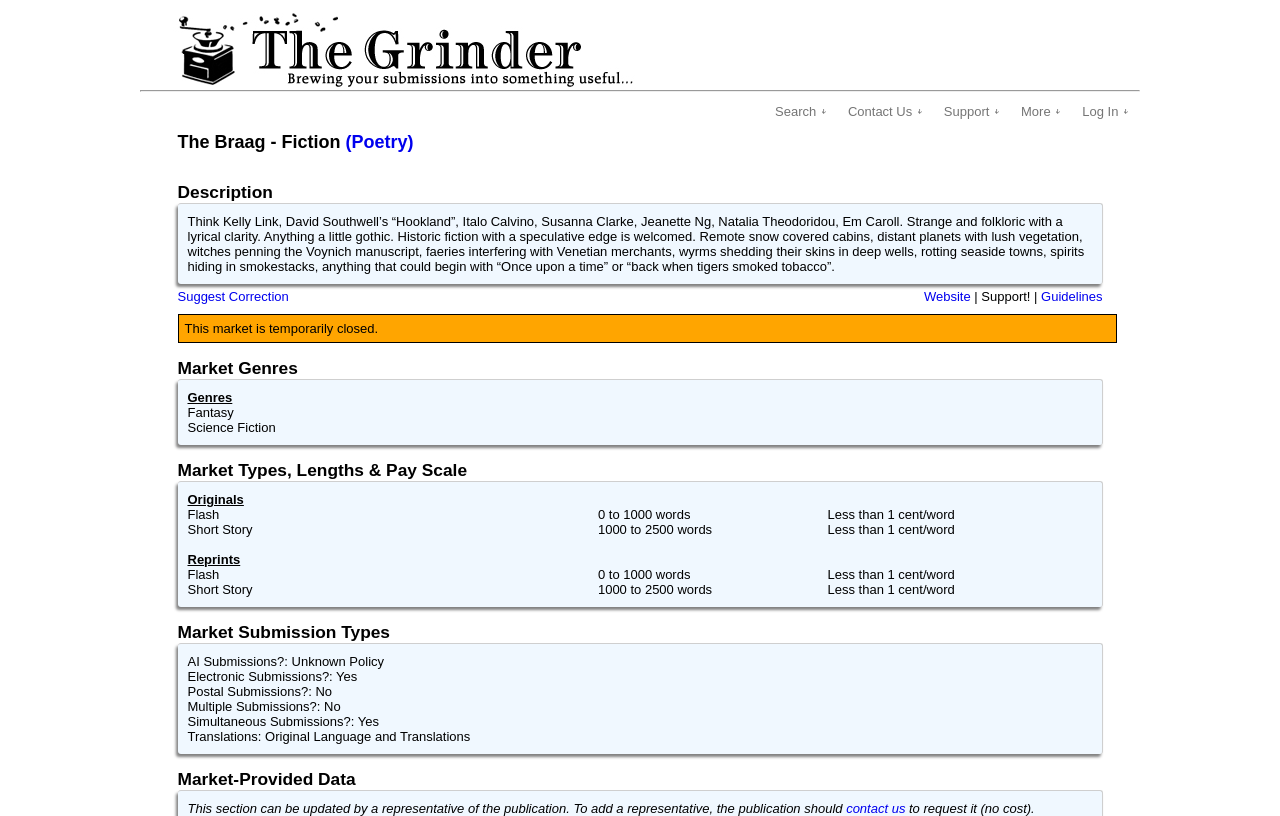Determine the bounding box coordinates for the HTML element described here: "More ￬".

[0.79, 0.113, 0.837, 0.162]